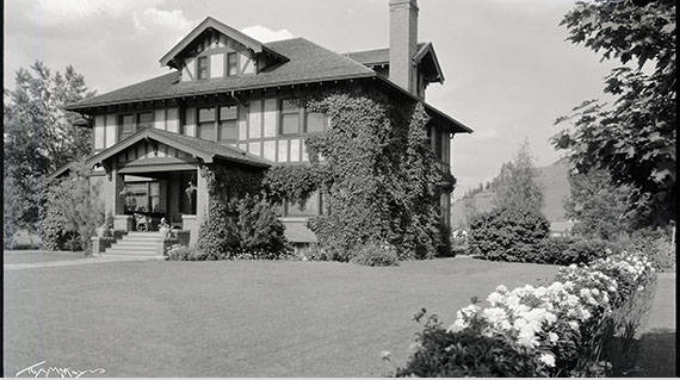Describe the image with as much detail as possible.

This image features the exterior of the Fred Sterling Residence, located at 1310 Gerald Avenue in Missoula, Montana. The house showcases an elegant architectural style typical of the early 20th century, characterized by its steeply pitched roof, intricate wooden details, and an inviting front porch framed by lush greenery. Surrounding the residence is a well-maintained lawn with a row of blooming flowers in the foreground, adding to the charm of the property. Captured in black and white, this historical photograph reflects the residential aesthetics of the era, highlighting the natural beauty of the landscape and the craftsmanship of the home. The image is credited to the creator Rollin H. McKay, dating back to approximately 1925.